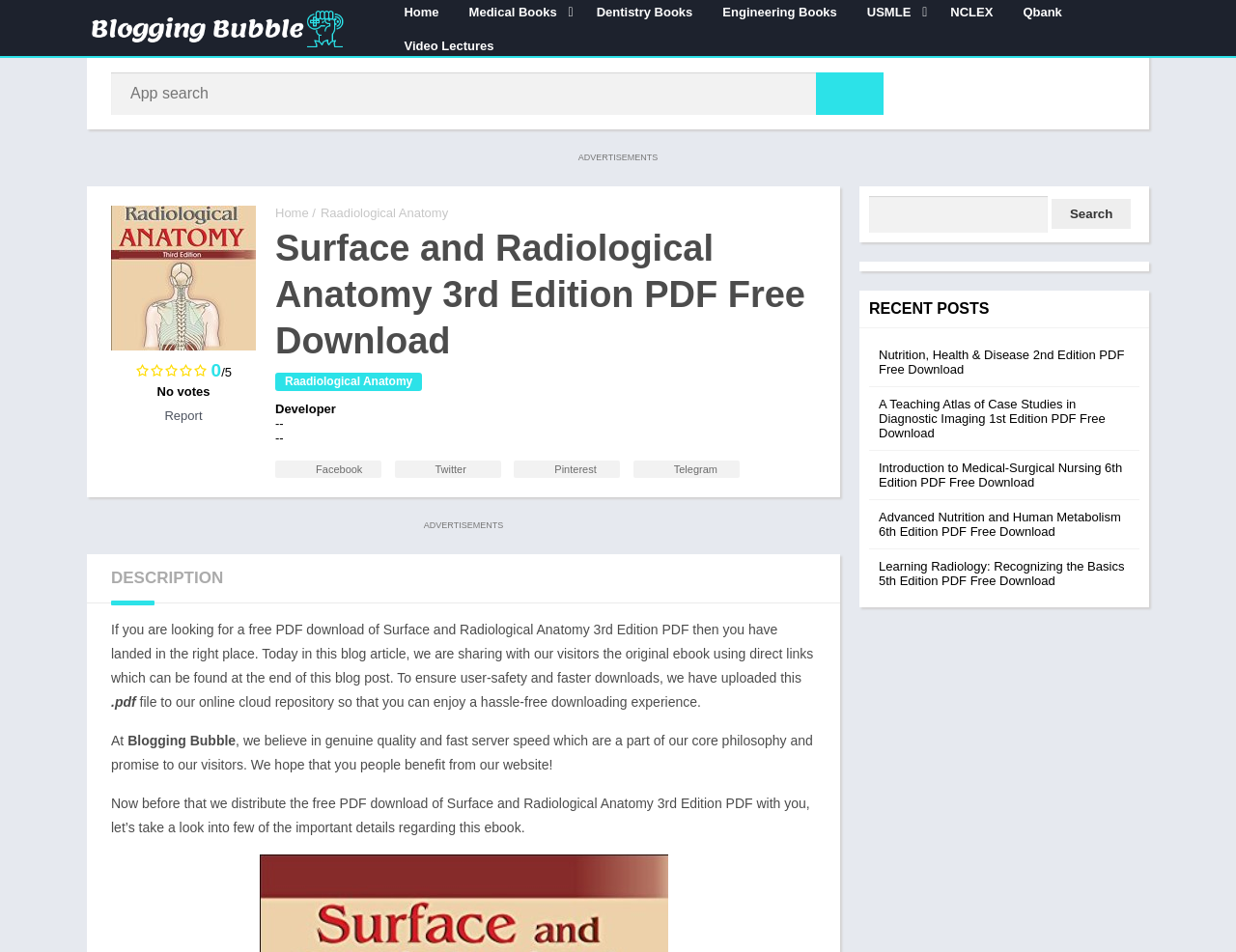From the webpage screenshot, predict the bounding box coordinates (top-left x, top-left y, bottom-right x, bottom-right y) for the UI element described here: USMLE STEP 3

[0.69, 0.091, 0.83, 0.122]